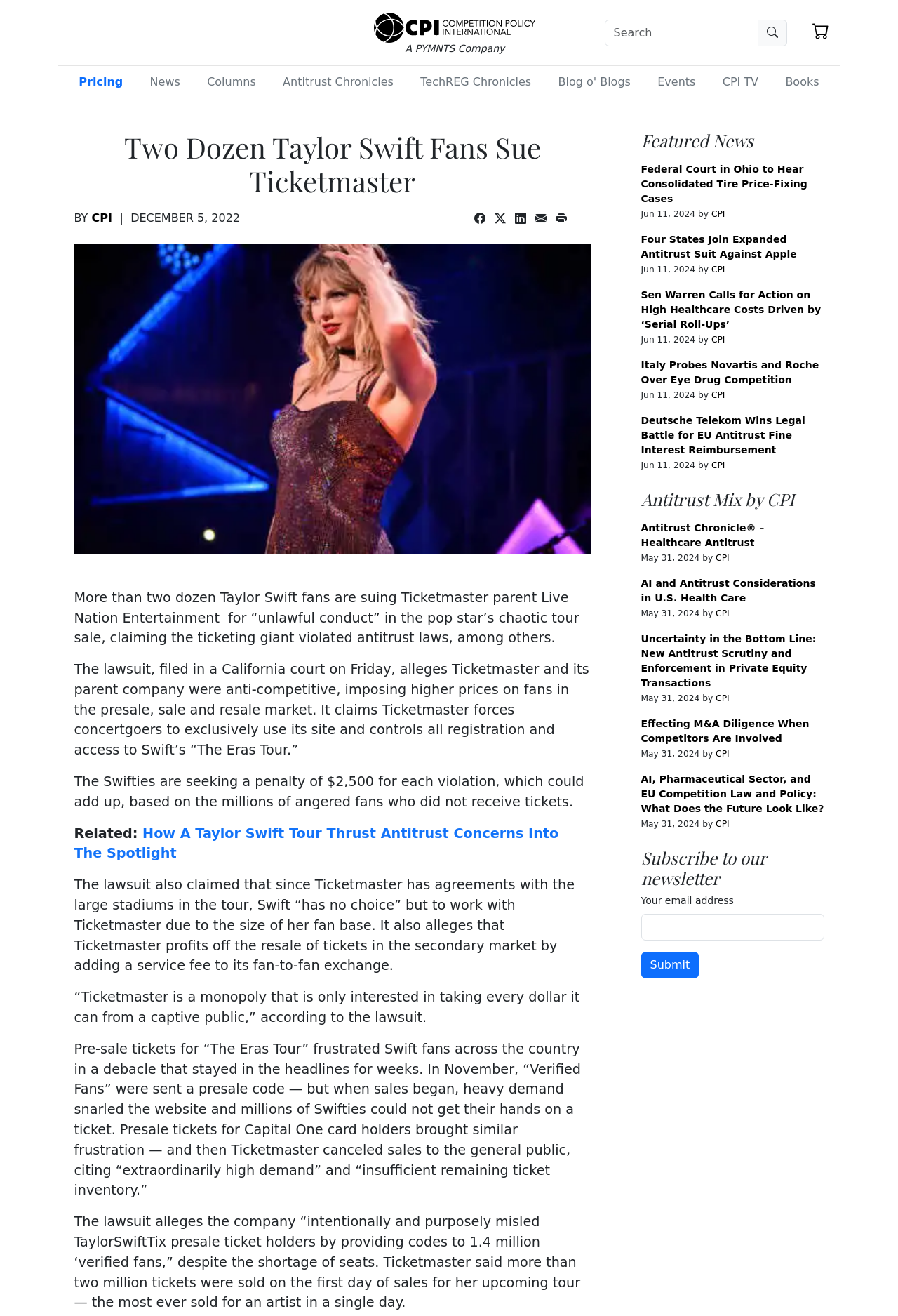Locate the bounding box coordinates of the element you need to click to accomplish the task described by this instruction: "Subscribe to the newsletter".

[0.714, 0.68, 0.817, 0.689]